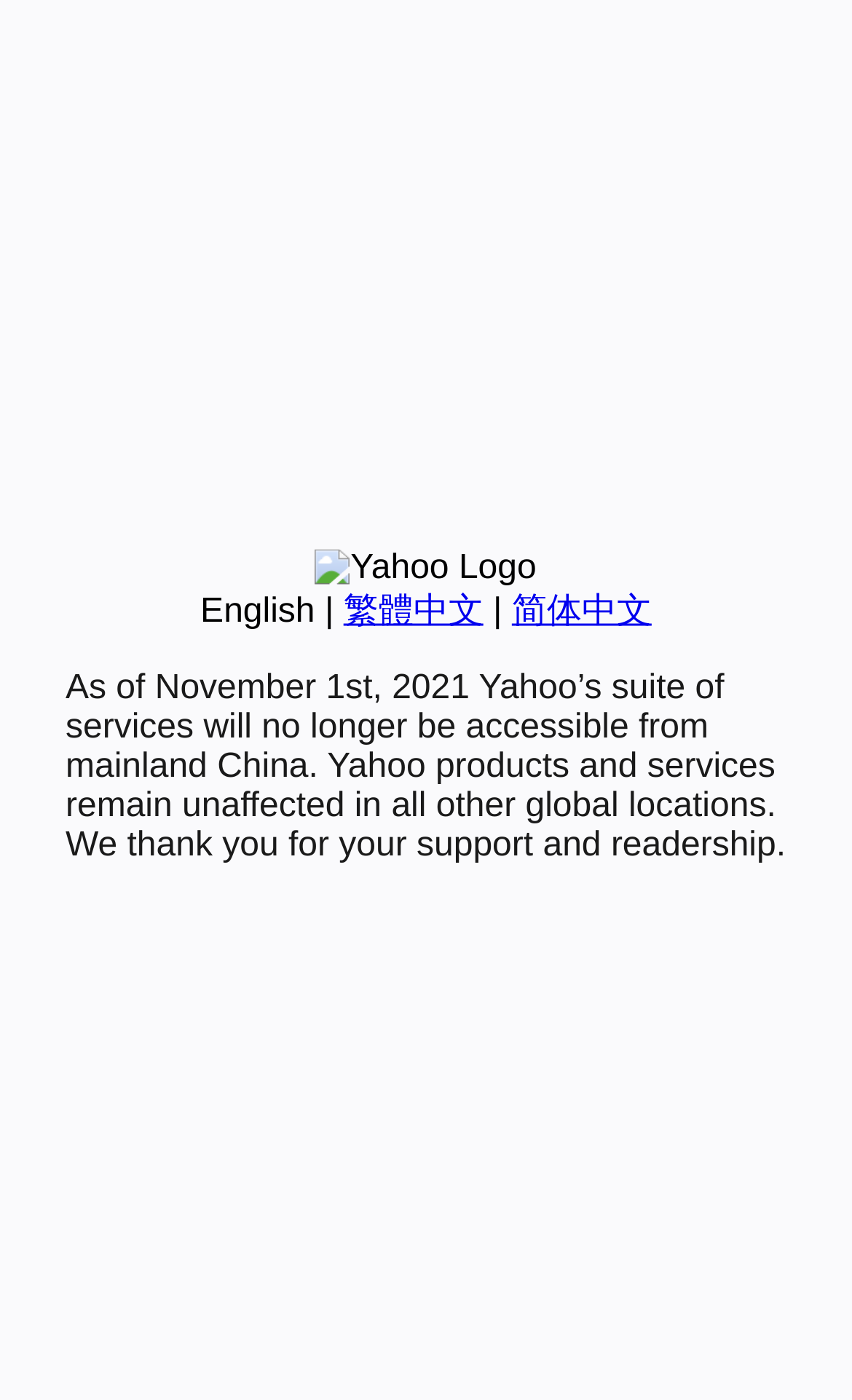Predict the bounding box of the UI element based on the description: "简体中文". The coordinates should be four float numbers between 0 and 1, formatted as [left, top, right, bottom].

[0.601, 0.424, 0.765, 0.45]